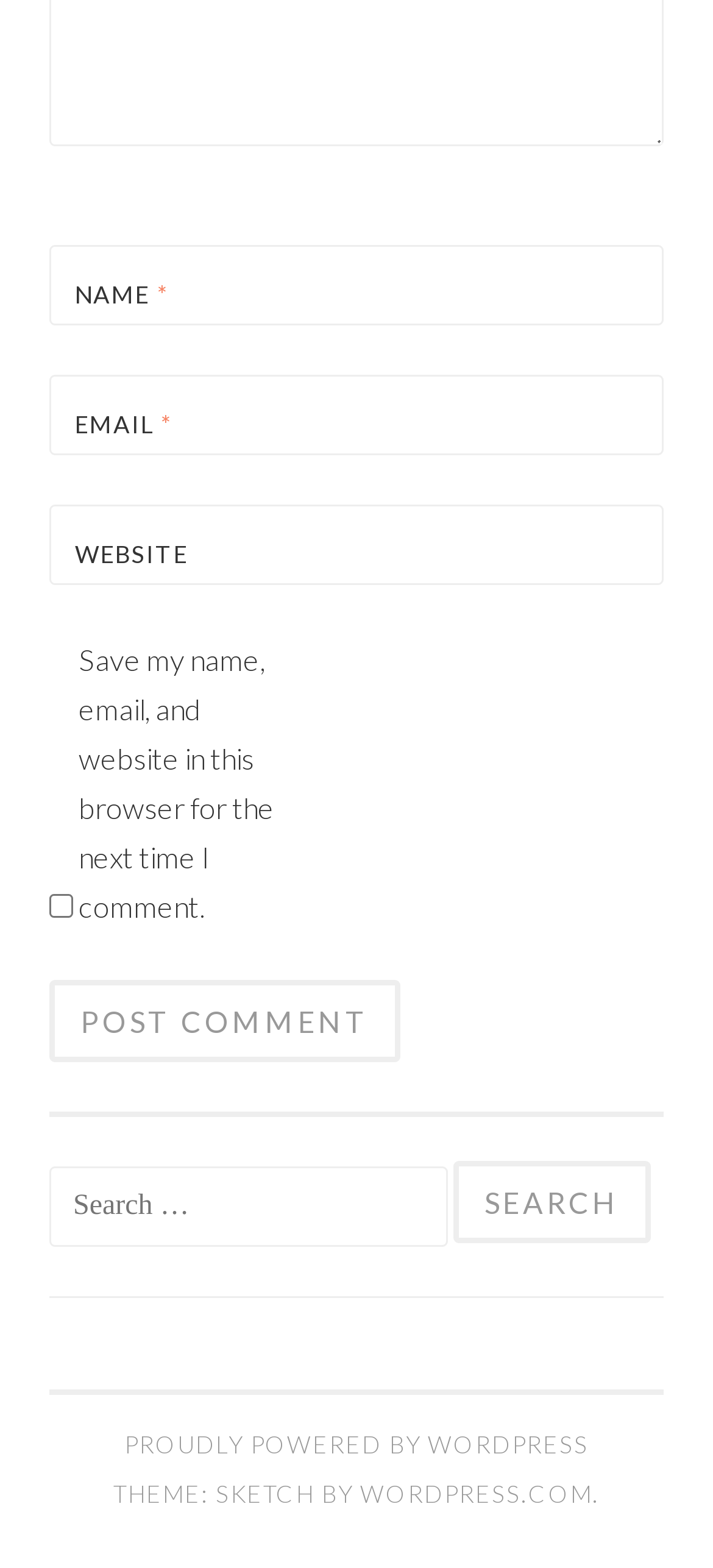What platform powers the website?
Answer briefly with a single word or phrase based on the image.

WordPress